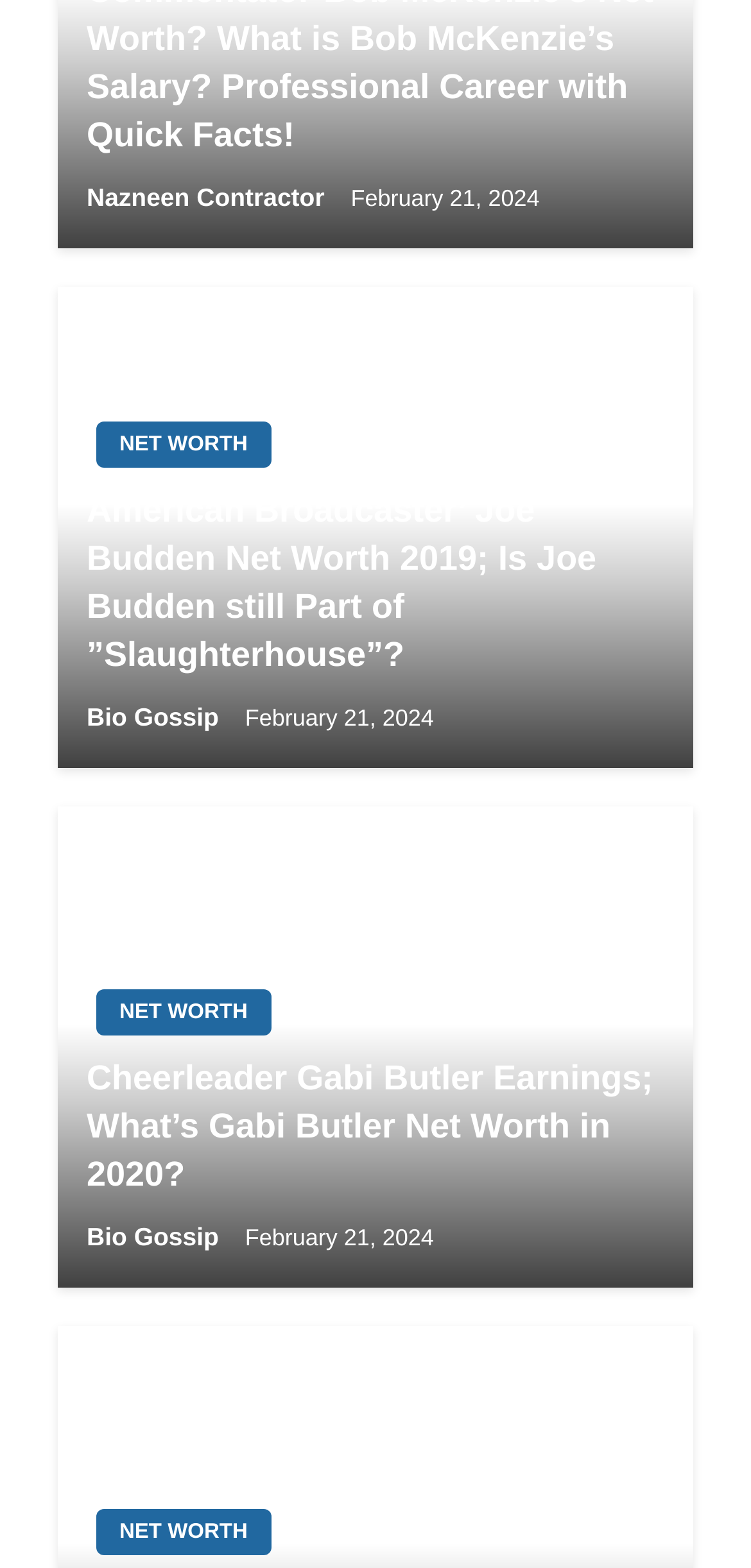Please identify the bounding box coordinates of the region to click in order to complete the given instruction: "Learn about Nazneen Contractor". The coordinates should be four float numbers between 0 and 1, i.e., [left, top, right, bottom].

[0.115, 0.117, 0.441, 0.136]